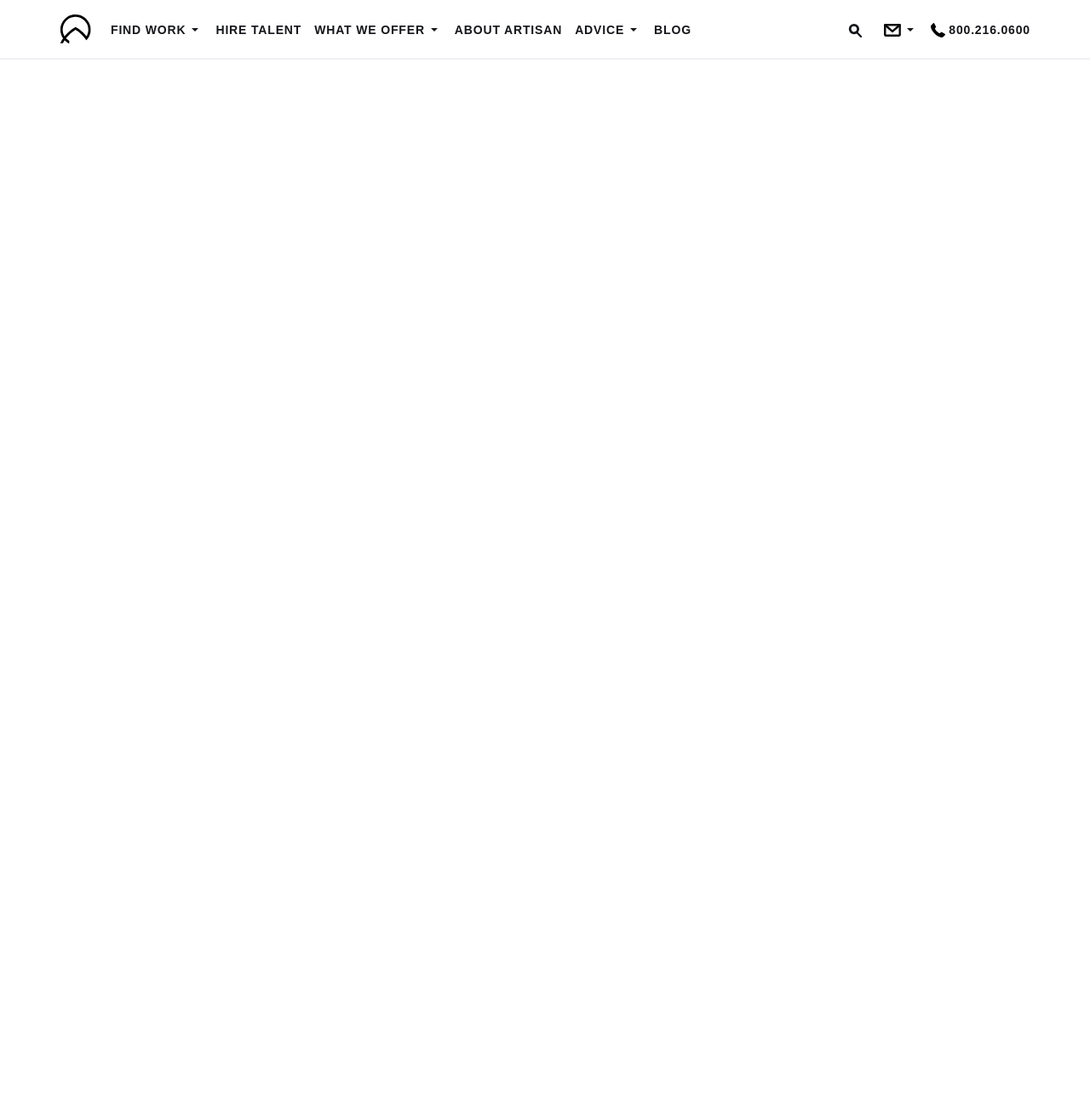Determine the bounding box coordinates for the region that must be clicked to execute the following instruction: "Hire talent".

[0.198, 0.0, 0.277, 0.053]